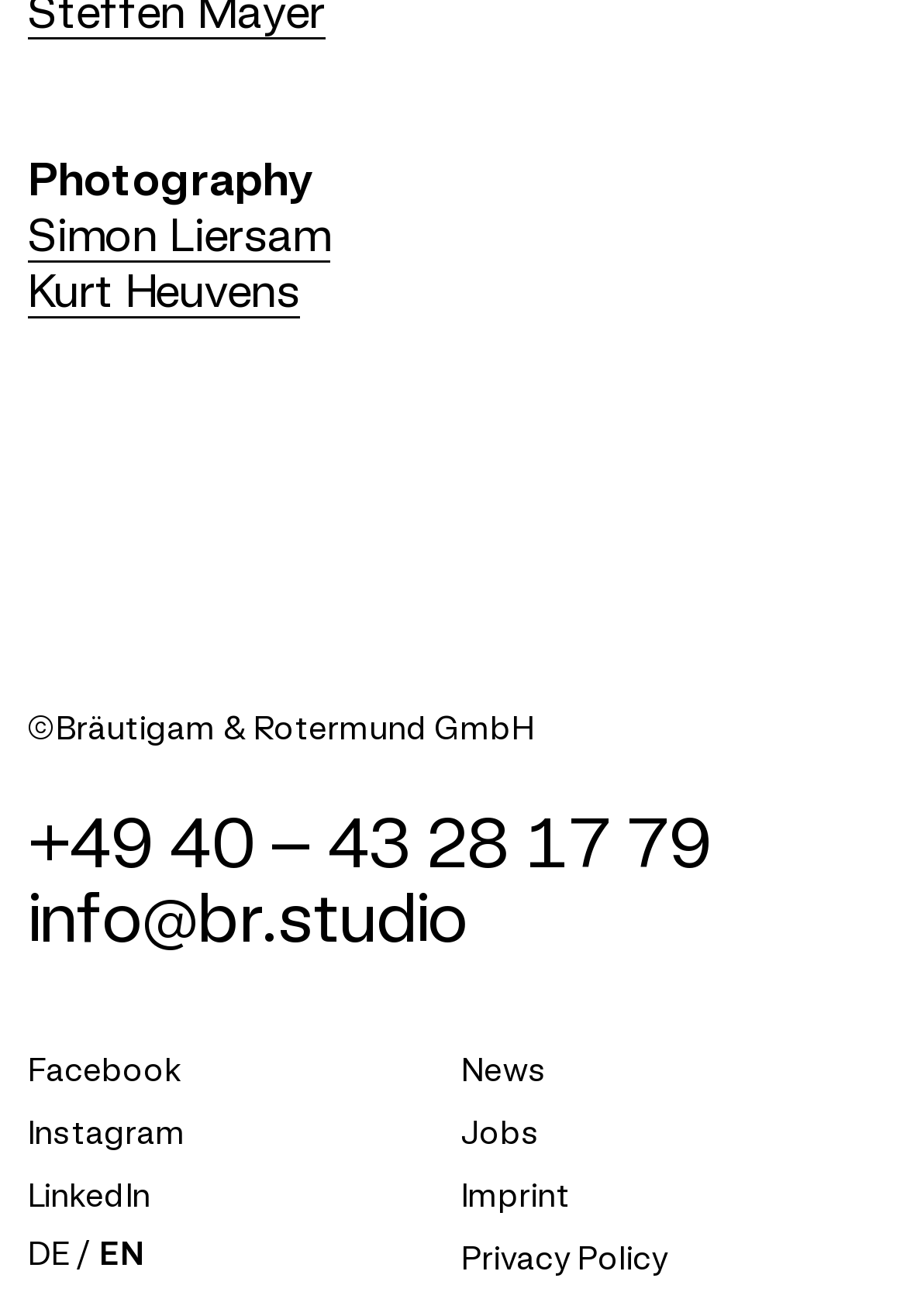Extract the bounding box of the UI element described as: "Instagram".

[0.031, 0.847, 0.205, 0.875]